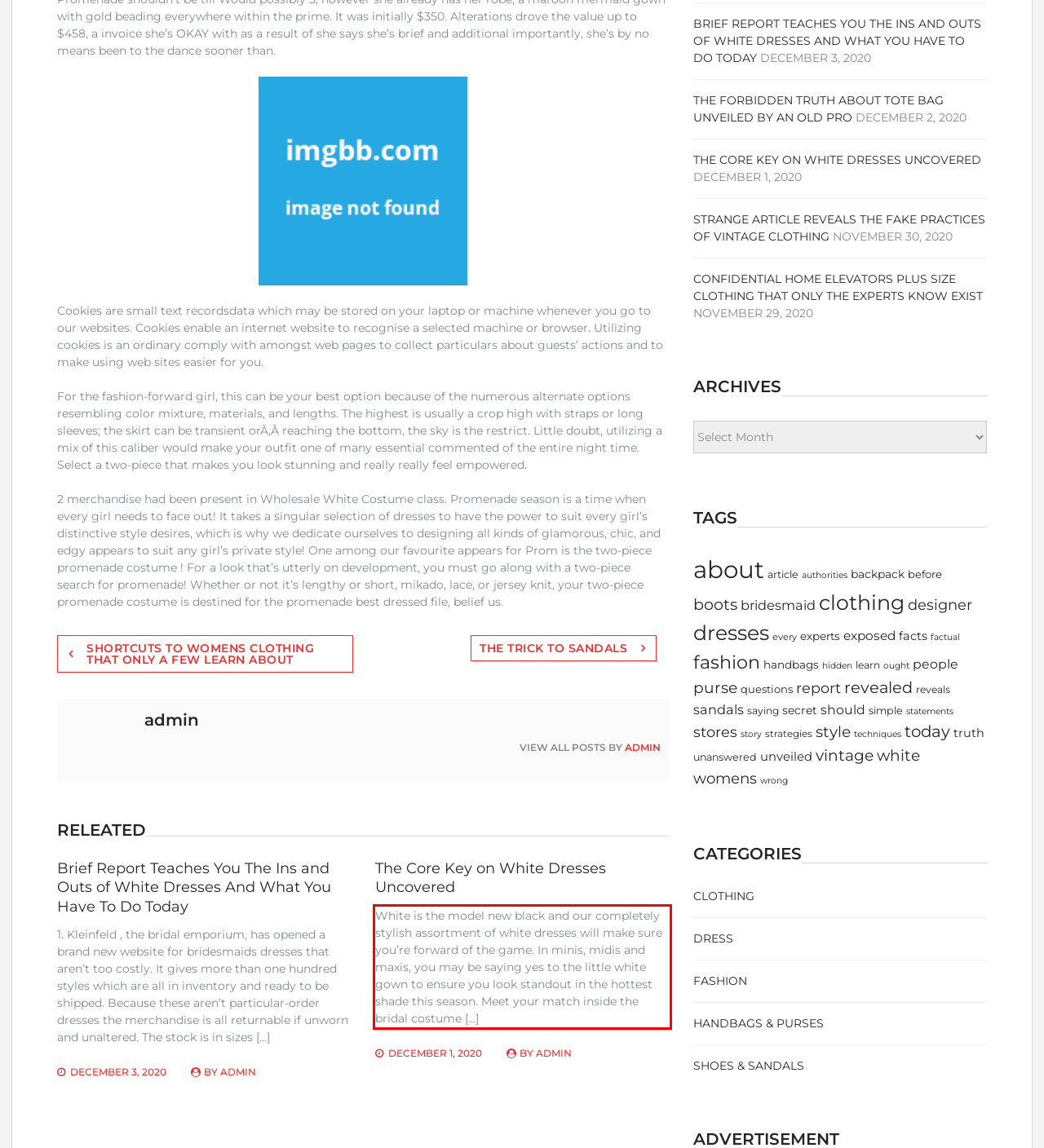Please extract the text content from the UI element enclosed by the red rectangle in the screenshot.

White is the model new black and our completely stylish assortment of white dresses will make sure you’re forward of the game. In minis, midis and maxis, you may be saying yes to the little white gown to ensure you look standout in the hottest shade this season. Meet your match inside the bridal costume […]